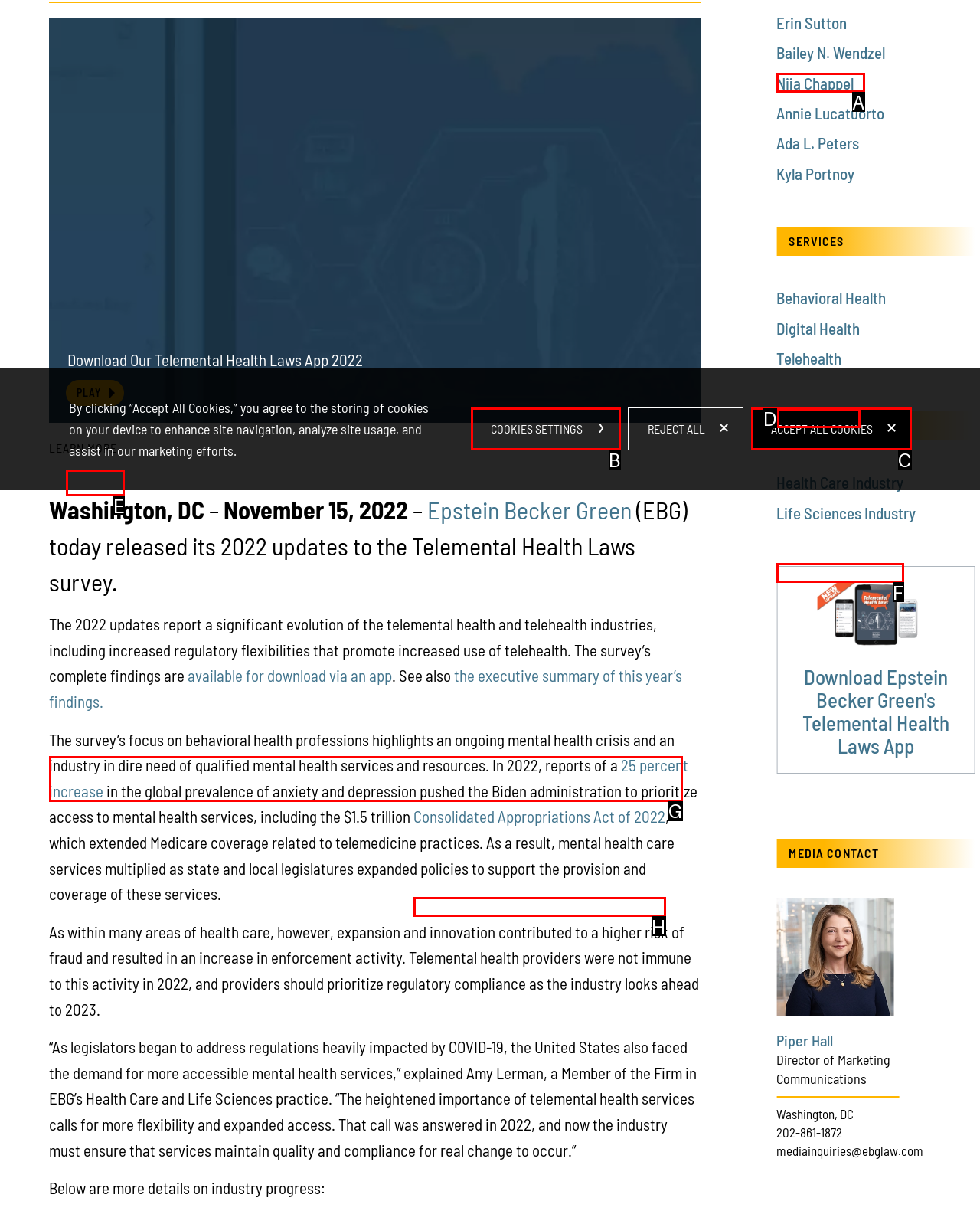Choose the option that matches the following description: Consolidated Appropriations Act of 2022
Reply with the letter of the selected option directly.

H